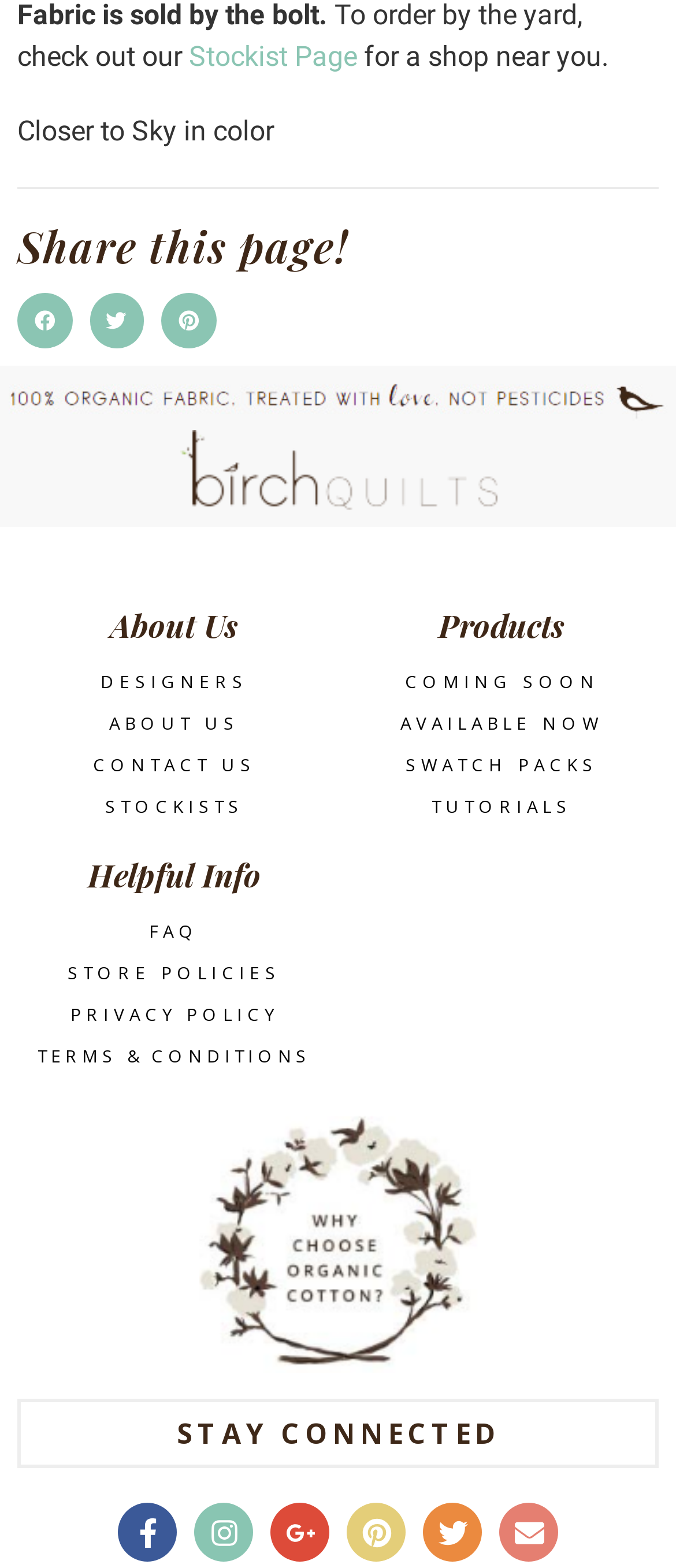Give a one-word or one-phrase response to the question: 
What is the purpose of the 'Share this page!' section?

To share on social media